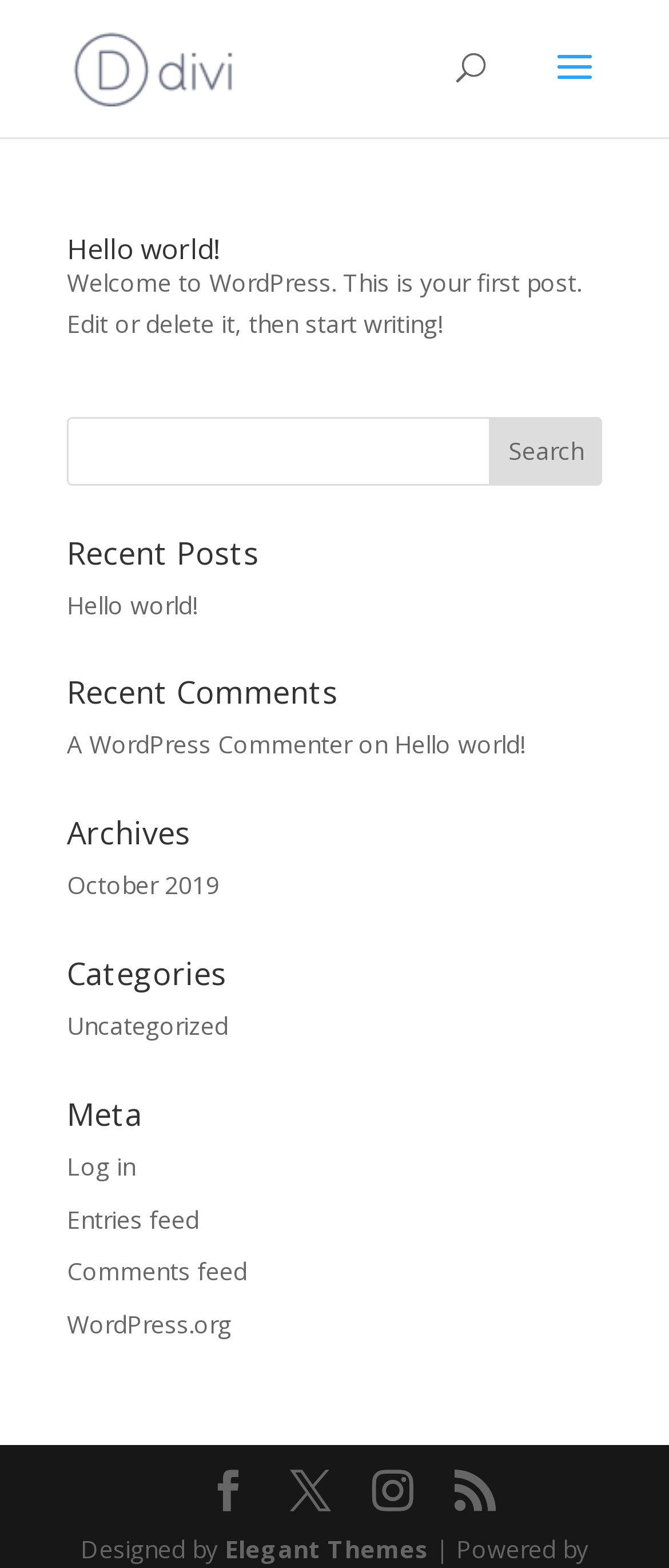Provide the bounding box coordinates of the area you need to click to execute the following instruction: "Log in to the site".

[0.1, 0.733, 0.203, 0.754]